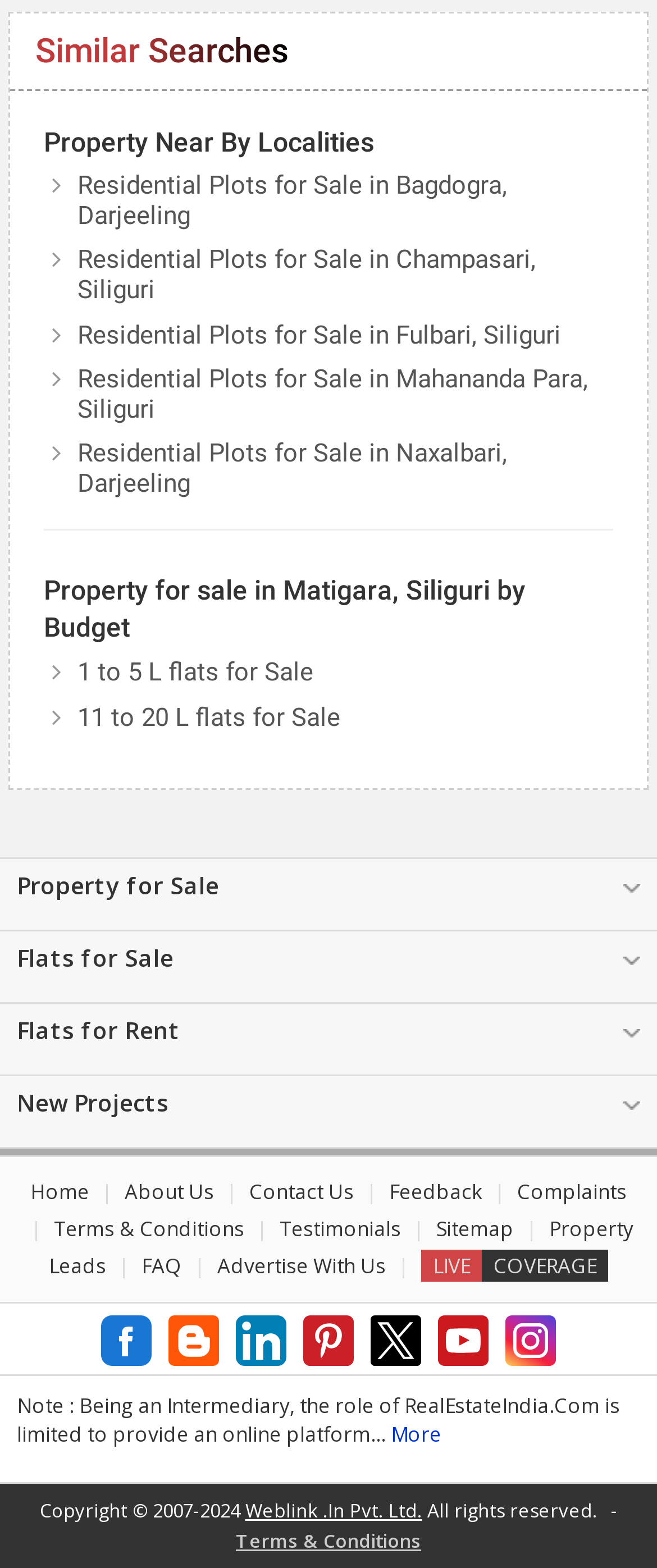Locate the bounding box coordinates of the clickable part needed for the task: "View Terms & Conditions".

[0.359, 0.975, 0.641, 0.991]